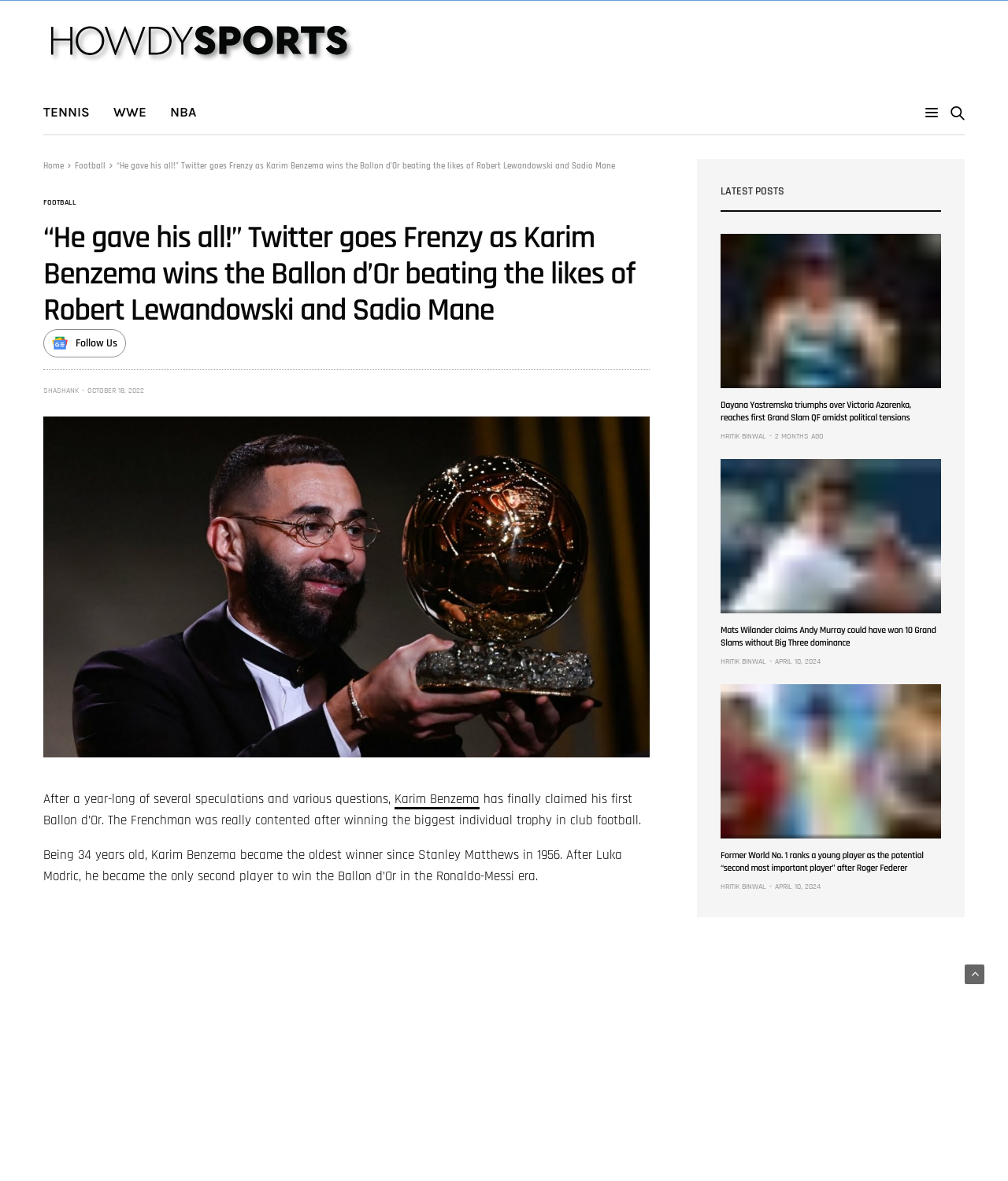Reply to the question with a single word or phrase:
How many latest posts are displayed on the webpage?

4